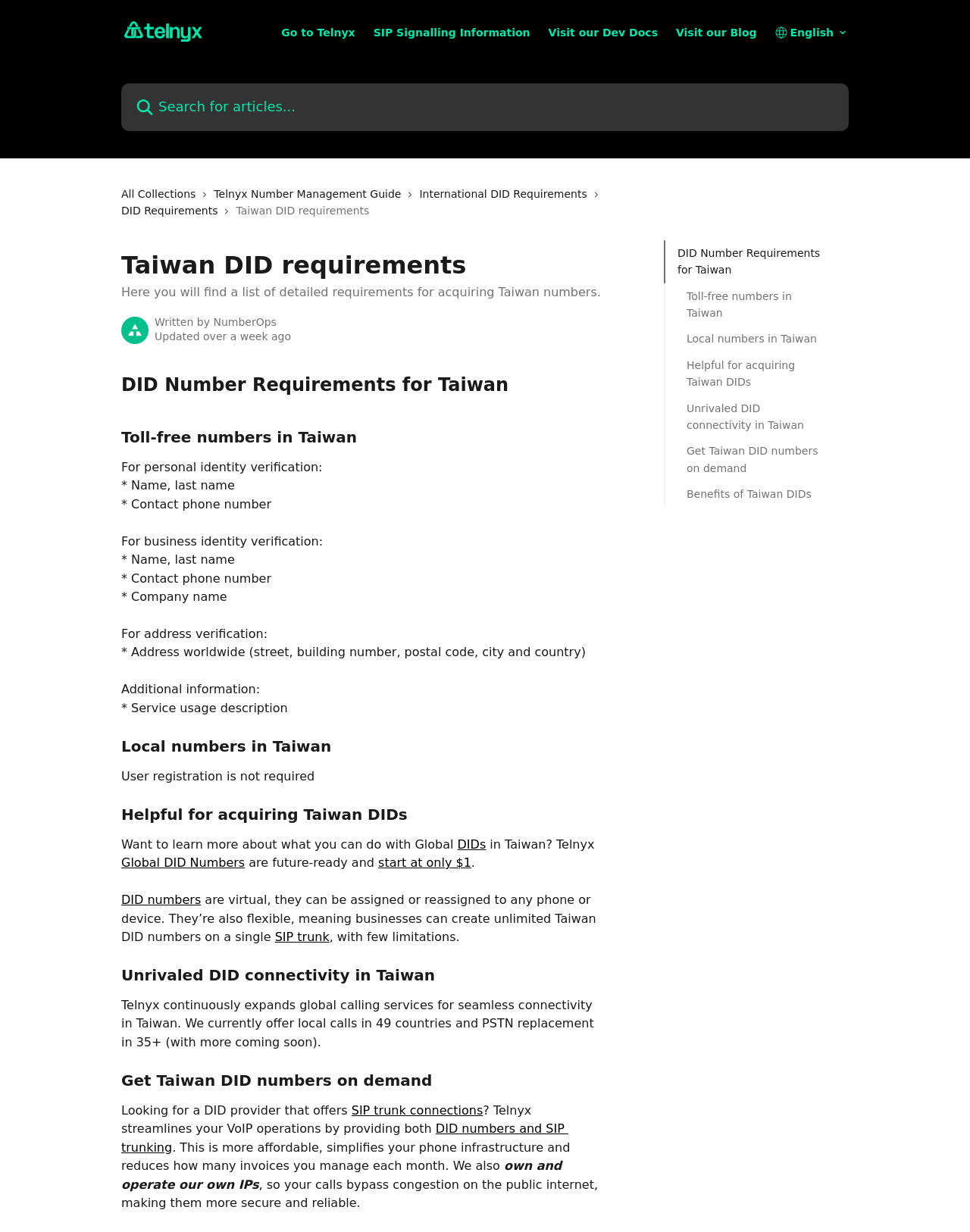What is the principal heading displayed on the webpage?

DID Number Requirements for Taiwan
